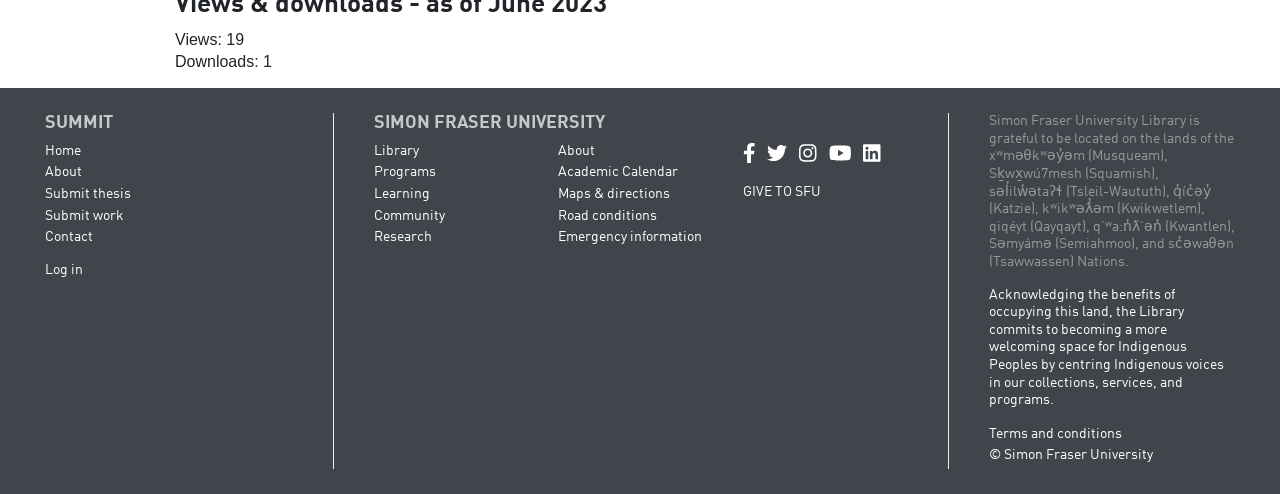Can you provide the bounding box coordinates for the element that should be clicked to implement the instruction: "Click the 'Facebook' link"?

[0.58, 0.294, 0.59, 0.335]